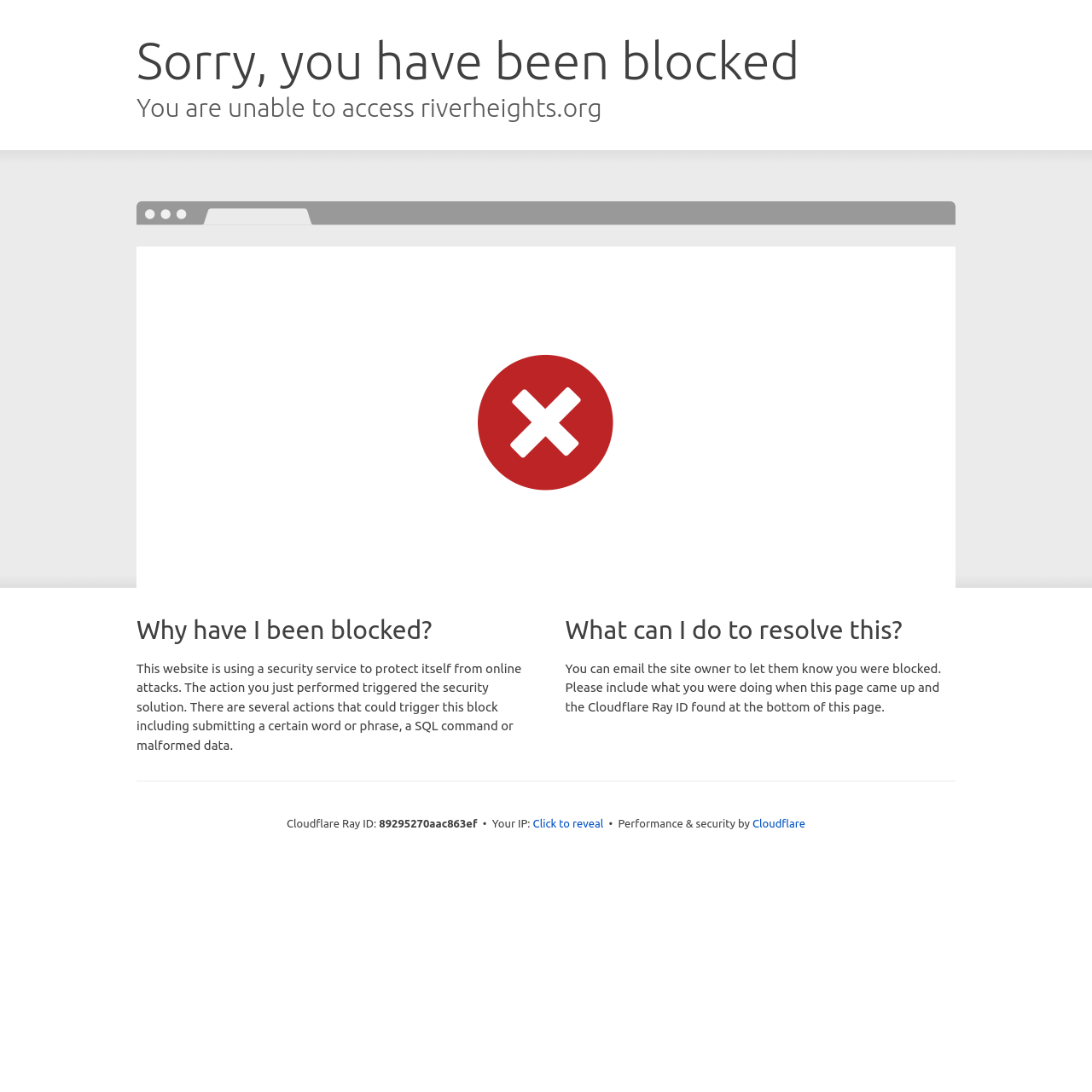What is the purpose of the 'Click to reveal' button?
Using the image as a reference, answer the question with a short word or phrase.

Reveal IP address